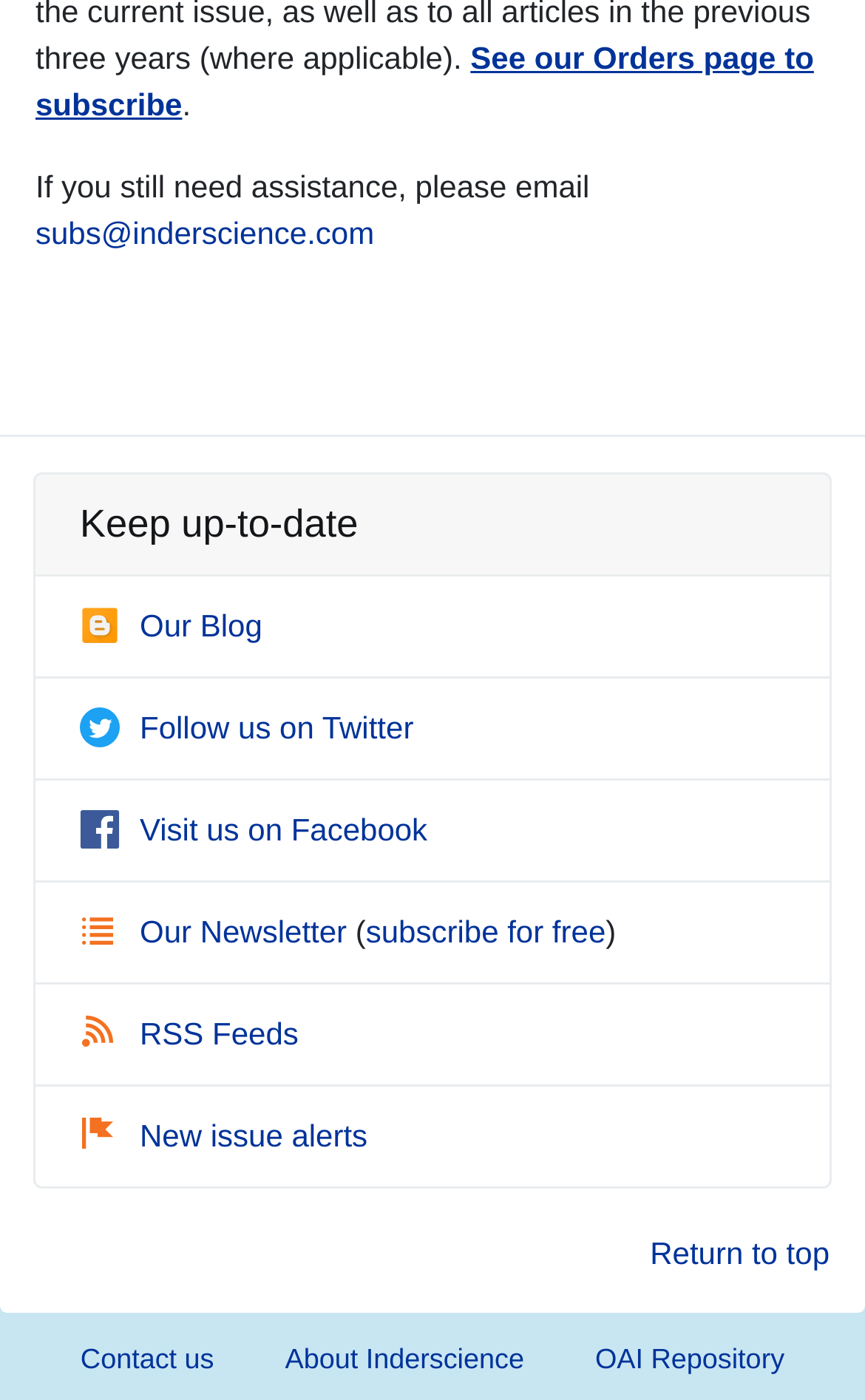Find the bounding box coordinates of the element's region that should be clicked in order to follow the given instruction: "Return to top". The coordinates should consist of four float numbers between 0 and 1, i.e., [left, top, right, bottom].

[0.751, 0.879, 0.959, 0.912]